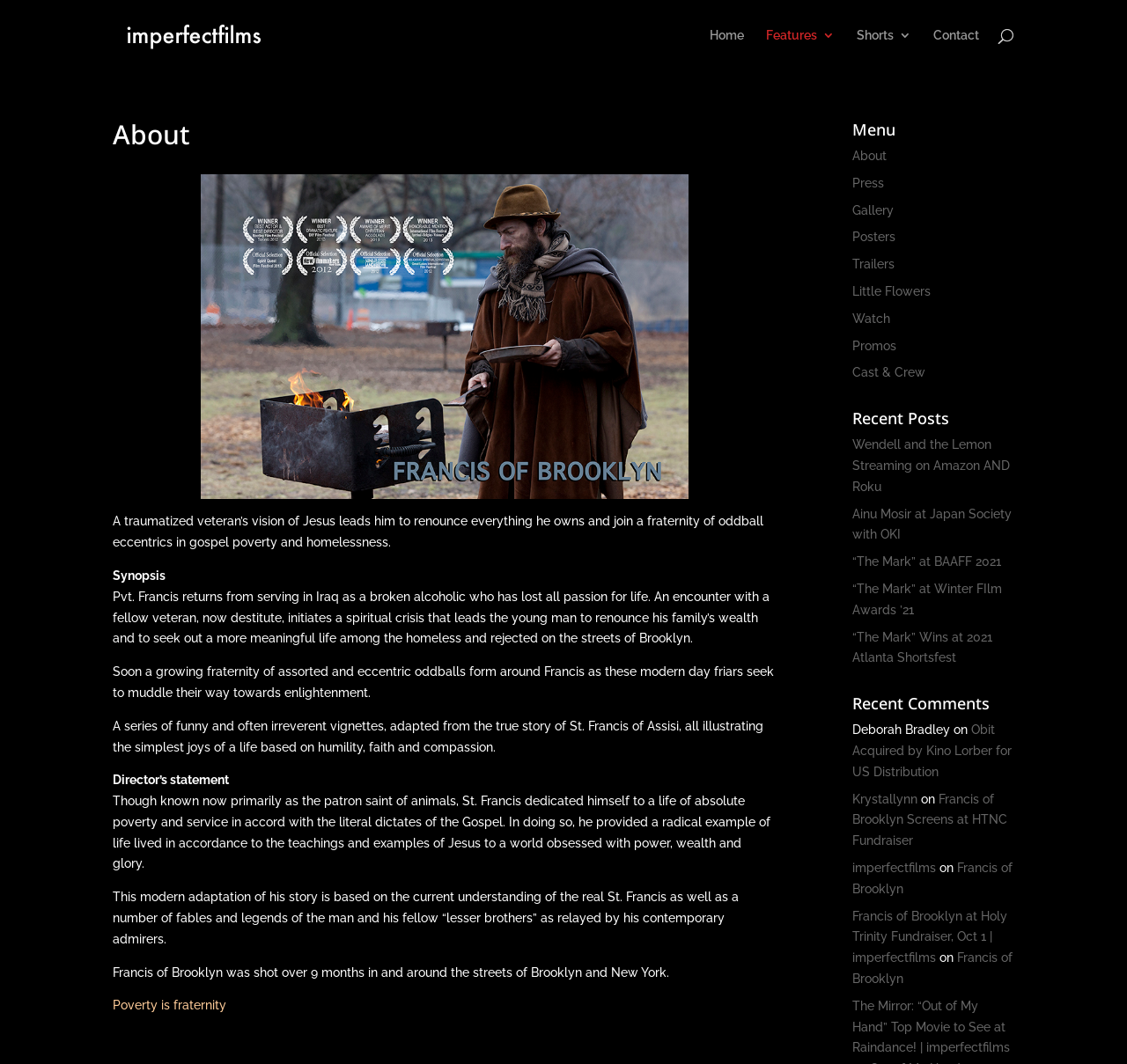Generate a comprehensive description of the webpage.

The webpage is about a film production company called imperfectfilms, specifically showcasing the film "Francis of Brooklyn". At the top left, there is a logo of imperfectfilms, which is an image with a link to the company's homepage. 

Below the logo, there is a navigation menu with links to different sections of the website, including "Home", "Features 3", "Shorts 3", and "Contact". 

On the left side of the page, there is a search bar that spans the entire height of the page. 

The main content of the page is an article about the film "Francis of Brooklyn", which is divided into several sections. The title of the article is "About", and it is followed by a brief synopsis of the film. 

Below the synopsis, there are several paragraphs of text that describe the film's storyline, its inspiration from the true story of St. Francis of Assisi, and its production process. 

The article also includes a director's statement, which provides more insight into the film's themes and message. 

On the right side of the page, there is a menu with links to different sections of the website, including "Menu", "Press", "Gallery", "Posters", "Trailers", and more. 

Below the menu, there are three sections: "Recent Posts", "Recent Comments", and a list of links to recent news articles and updates about the film and the company.